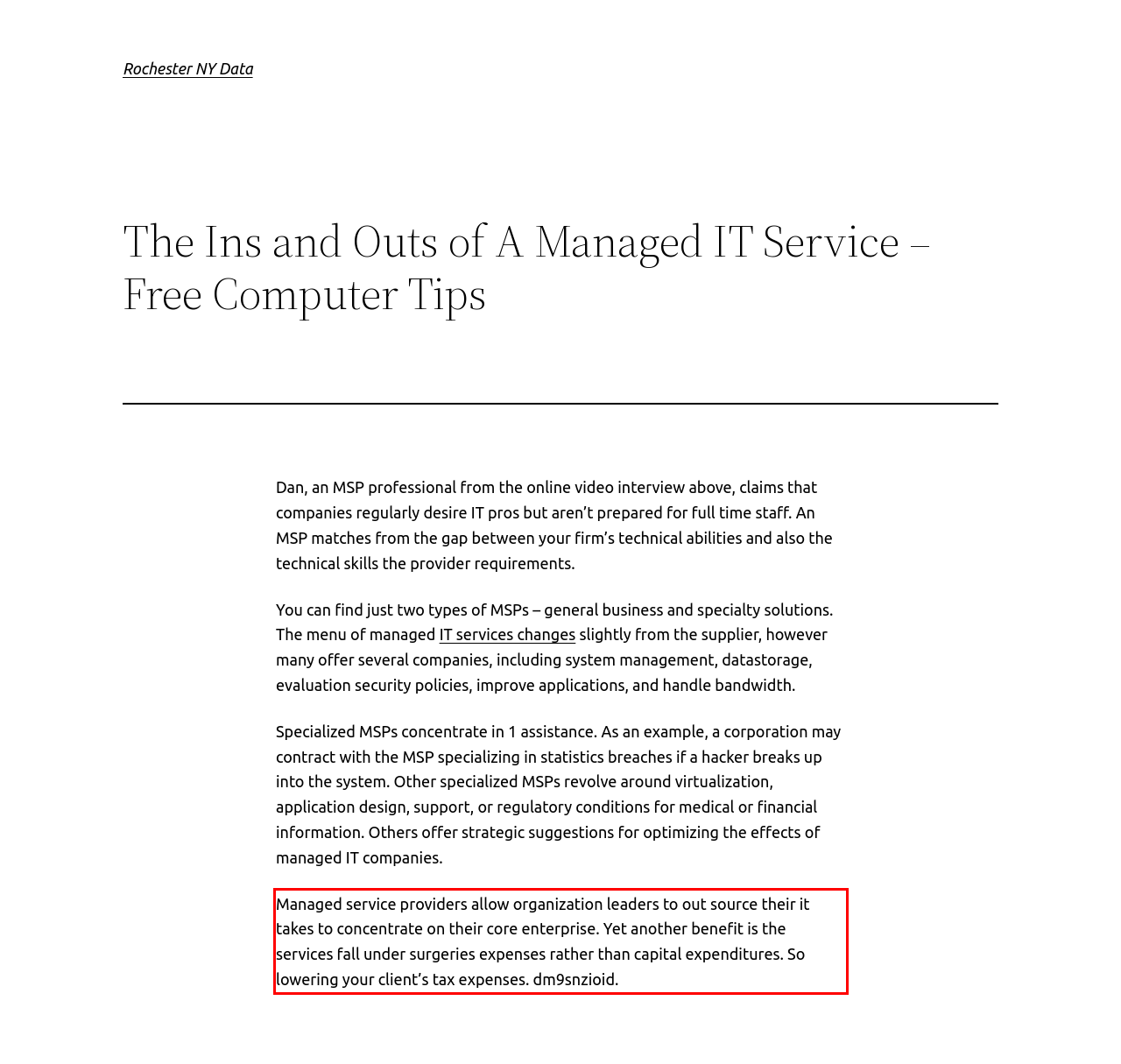Please analyze the provided webpage screenshot and perform OCR to extract the text content from the red rectangle bounding box.

Managed service providers allow organization leaders to out source their it takes to concentrate on their core enterprise. Yet another benefit is the services fall under surgeries expenses rather than capital expenditures. So lowering your client’s tax expenses. dm9snzioid.